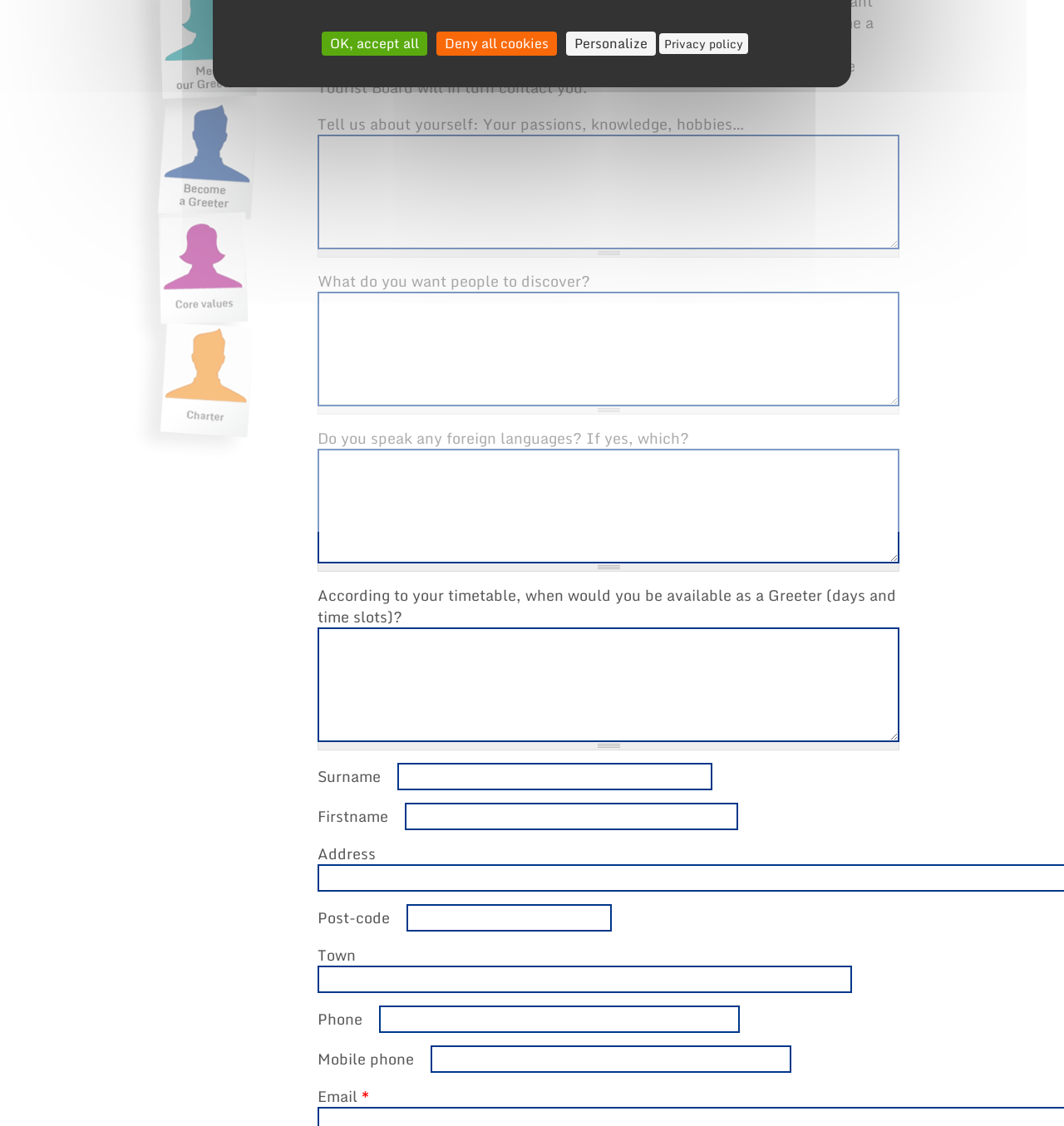Based on the element description: "Recover Integrity for Men", identify the bounding box coordinates for this UI element. The coordinates must be four float numbers between 0 and 1, listed as [left, top, right, bottom].

None